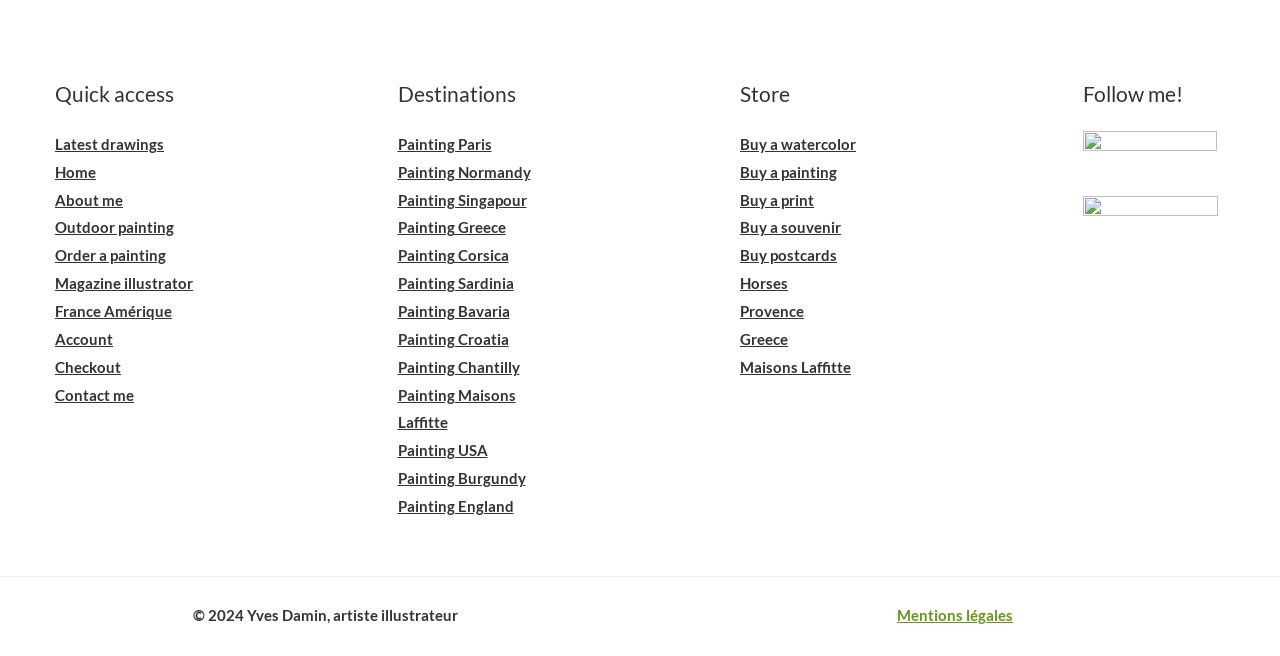Determine the bounding box coordinates for the UI element matching this description: "Checkout".

[0.043, 0.545, 0.095, 0.573]